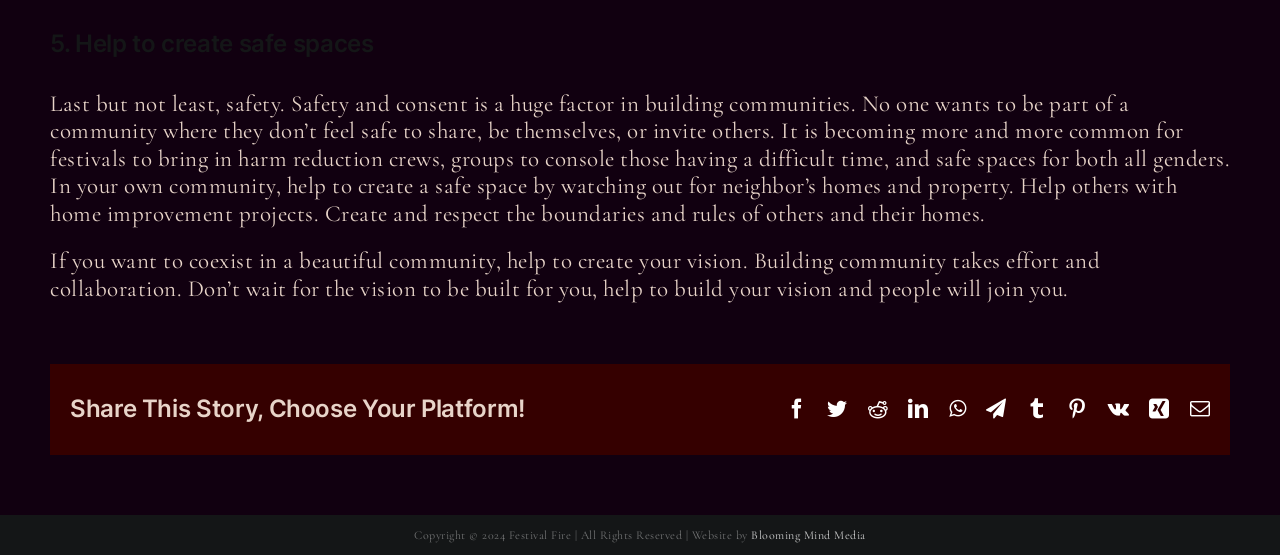Please identify the bounding box coordinates of the element's region that should be clicked to execute the following instruction: "Share on Twitter". The bounding box coordinates must be four float numbers between 0 and 1, i.e., [left, top, right, bottom].

[0.646, 0.719, 0.662, 0.755]